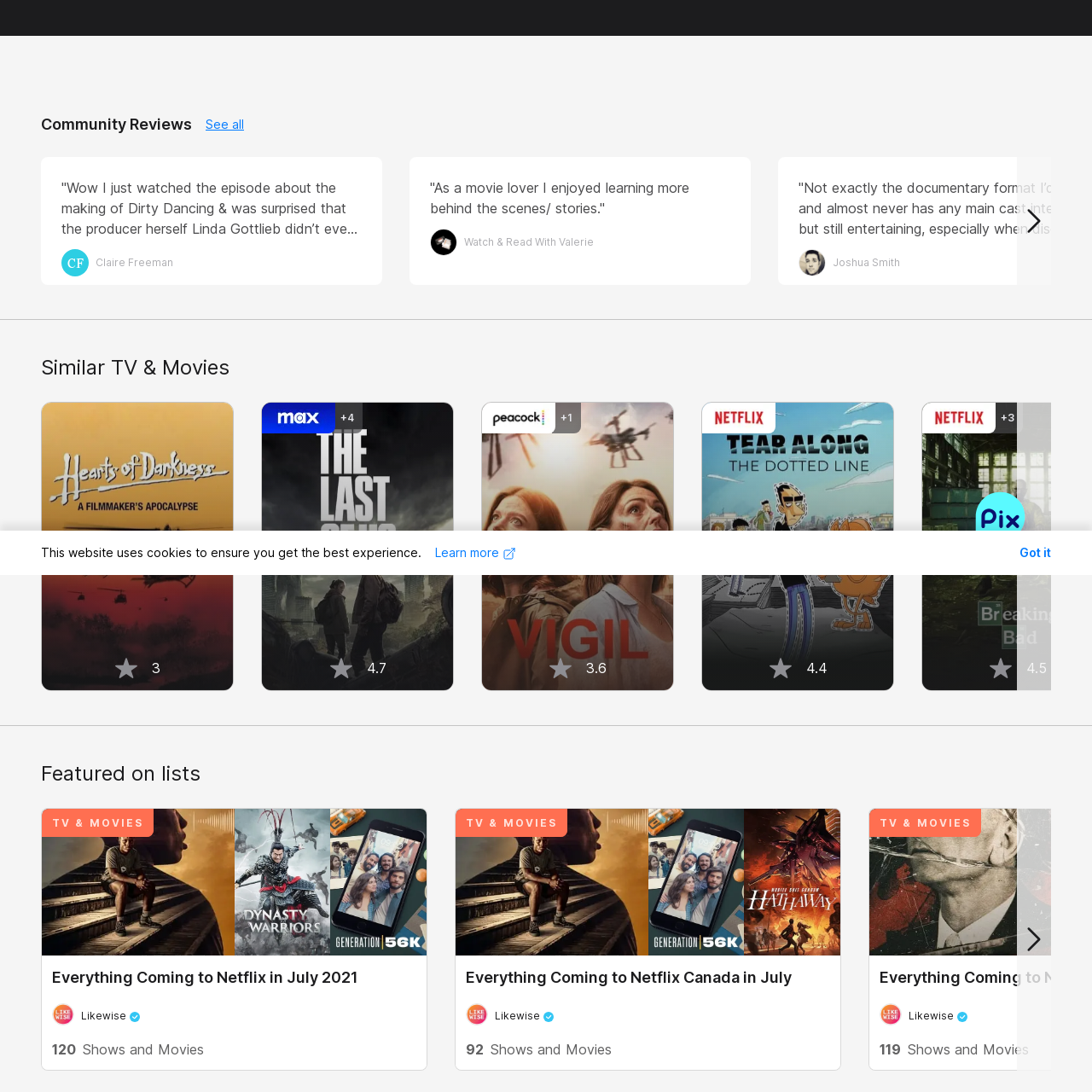Give a detailed account of the visual elements present in the image highlighted by the red border.

The image features a stylized depiction of the movie "Hearts of Darkness: A Filmmaker's Apocalypse." This documentary provides an in-depth look behind the scenes of the tumultuous production of "Apocalypse Now," exploring the challenges and creative struggles faced by director Francis Ford Coppola. In the backdrop, the documentary reflects on themes of ambition, obsession, and the harsh realities of filmmaking. The visual composition captures the essence of the film's dramatic narrative, making it a compelling representation of its exploration of both the art of cinema and the chaos of its creation.